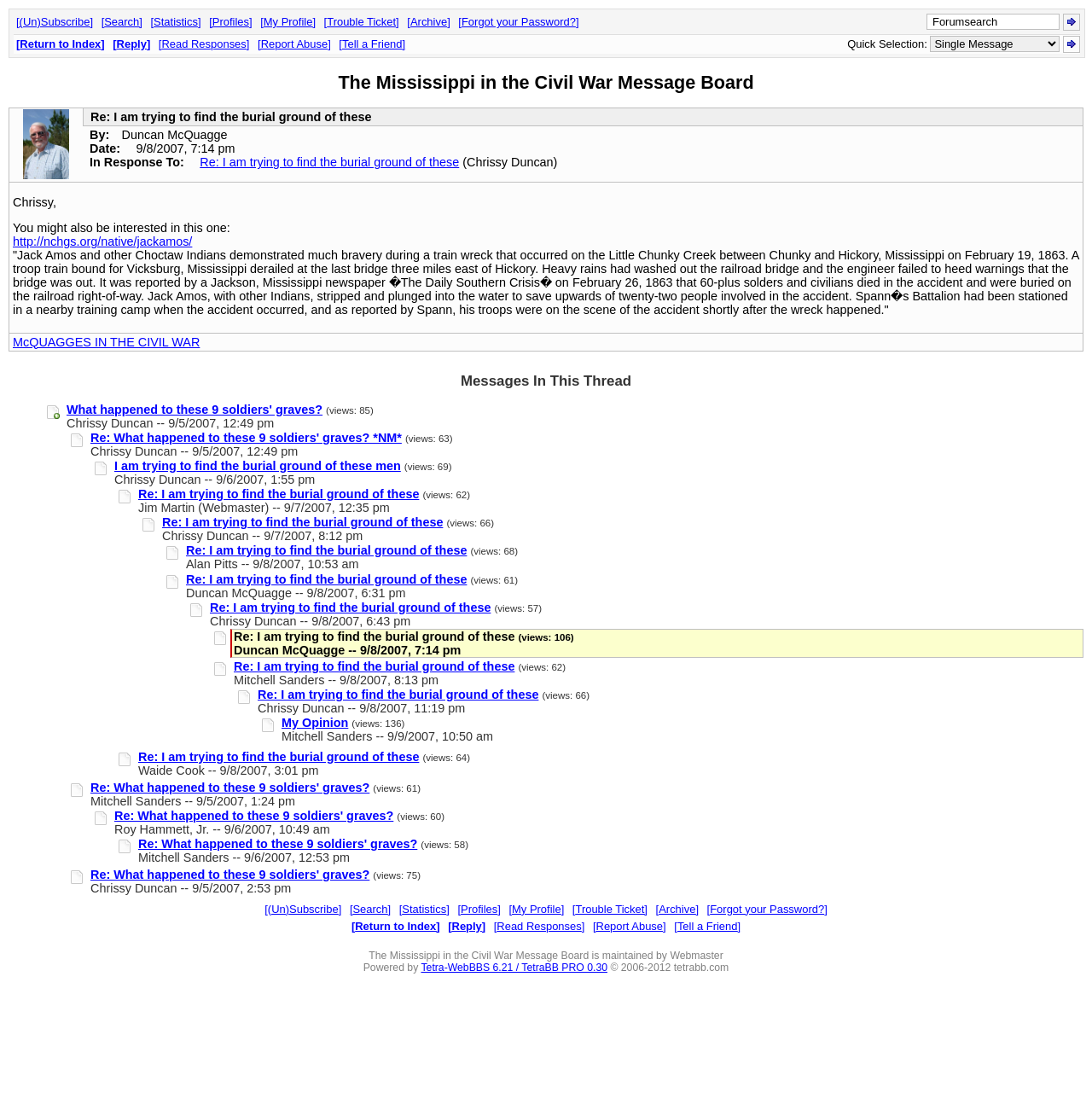Find and provide the bounding box coordinates for the UI element described with: "Profiles".

[0.419, 0.826, 0.458, 0.837]